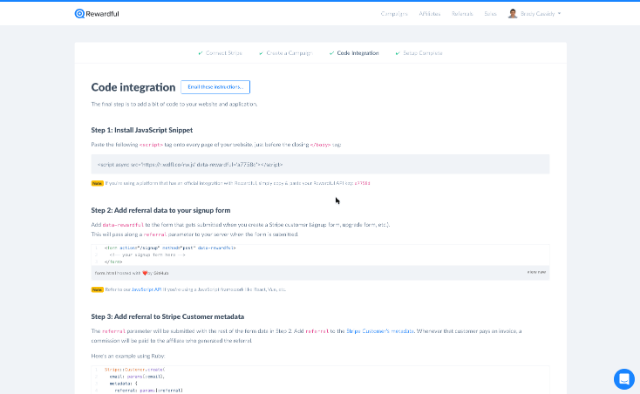What is the first step in the code integration process?
Craft a detailed and extensive response to the question.

The first step in the code integration process is to install a JavaScript snippet, as outlined in the webpage. This step provides specific code that needs to be pasted into the user's website, and the example snippet is displayed prominently to aid users.